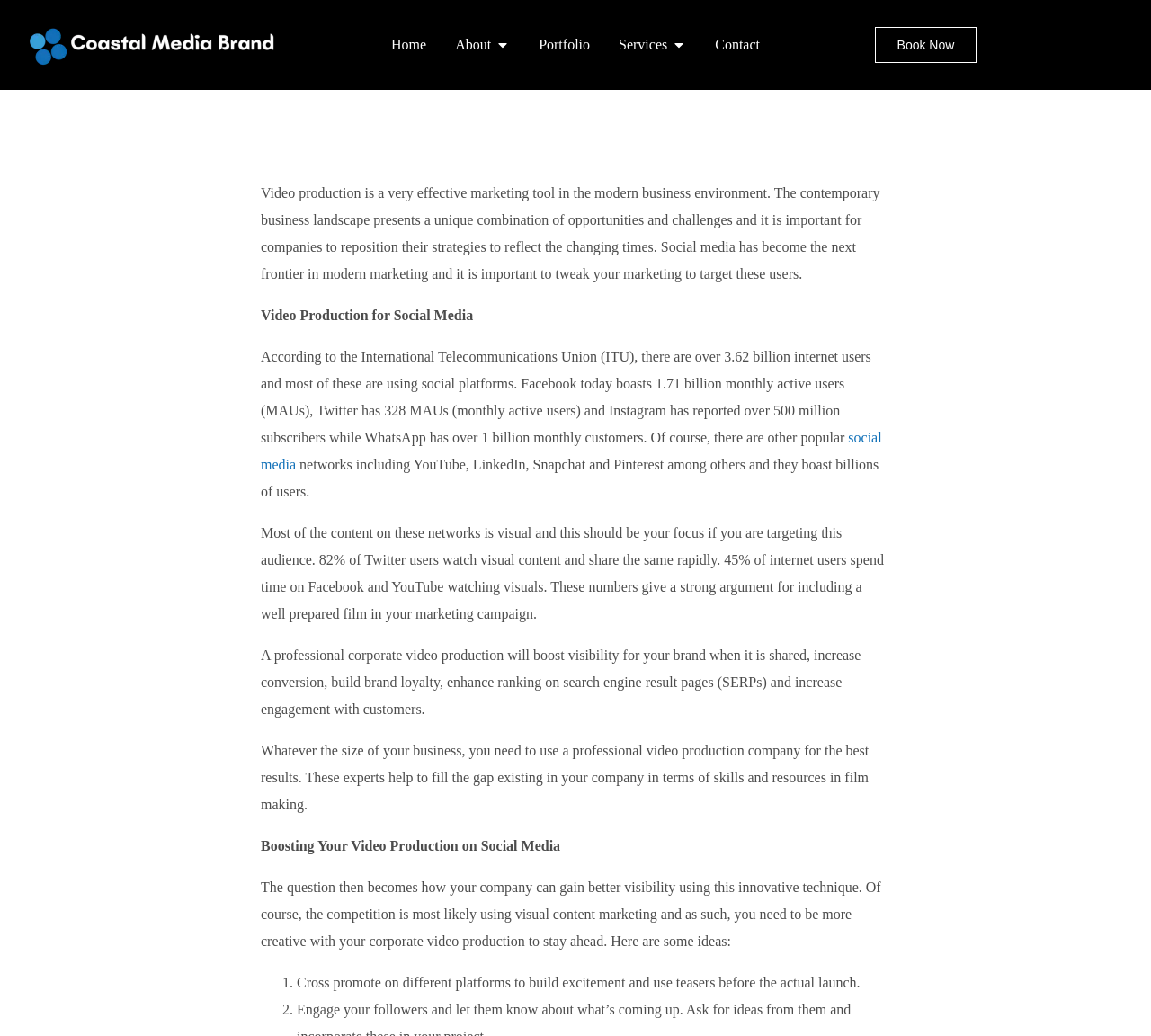Identify the bounding box coordinates for the element that needs to be clicked to fulfill this instruction: "Click on the 'social media' link". Provide the coordinates in the format of four float numbers between 0 and 1: [left, top, right, bottom].

[0.227, 0.415, 0.766, 0.456]